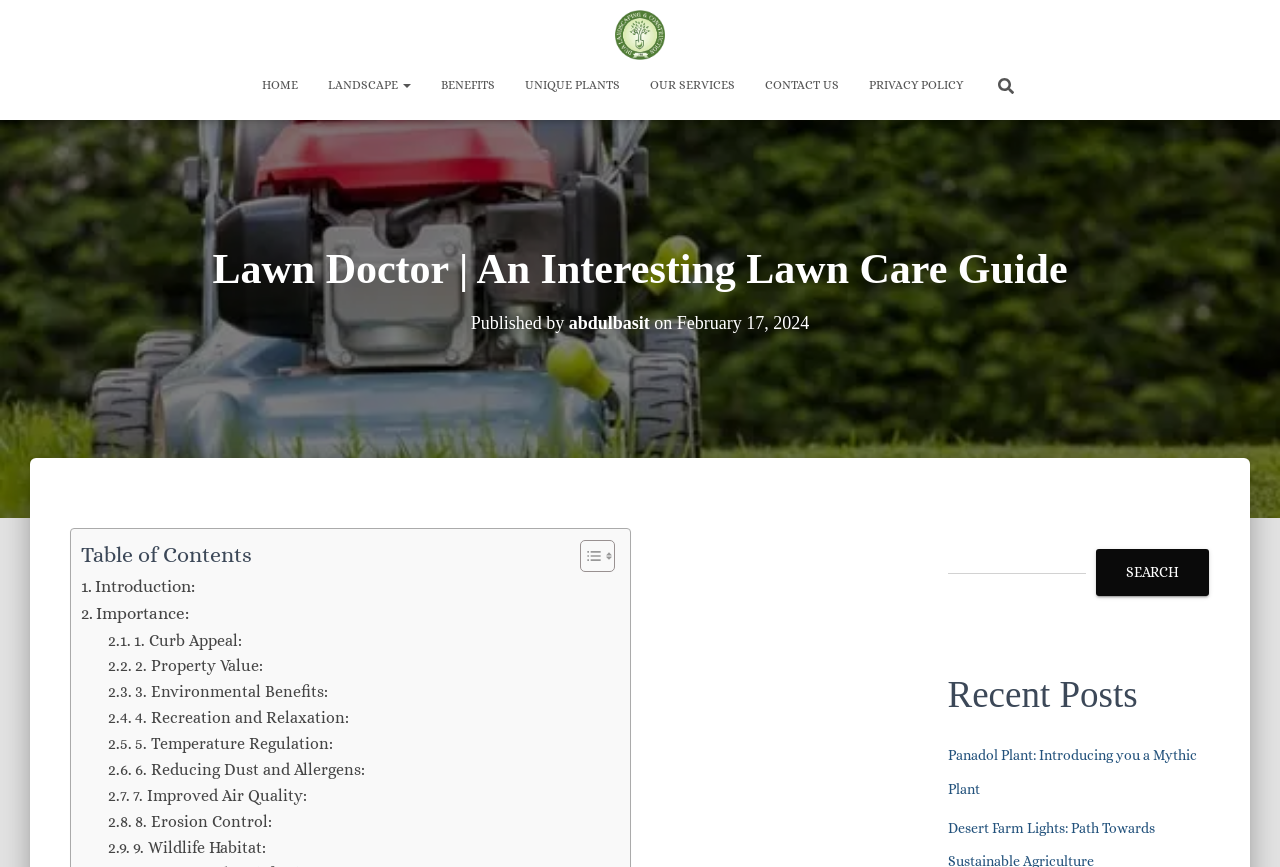Locate the bounding box of the UI element based on this description: "LANDSCAPE". Provide four float numbers between 0 and 1 as [left, top, right, bottom].

[0.245, 0.069, 0.333, 0.127]